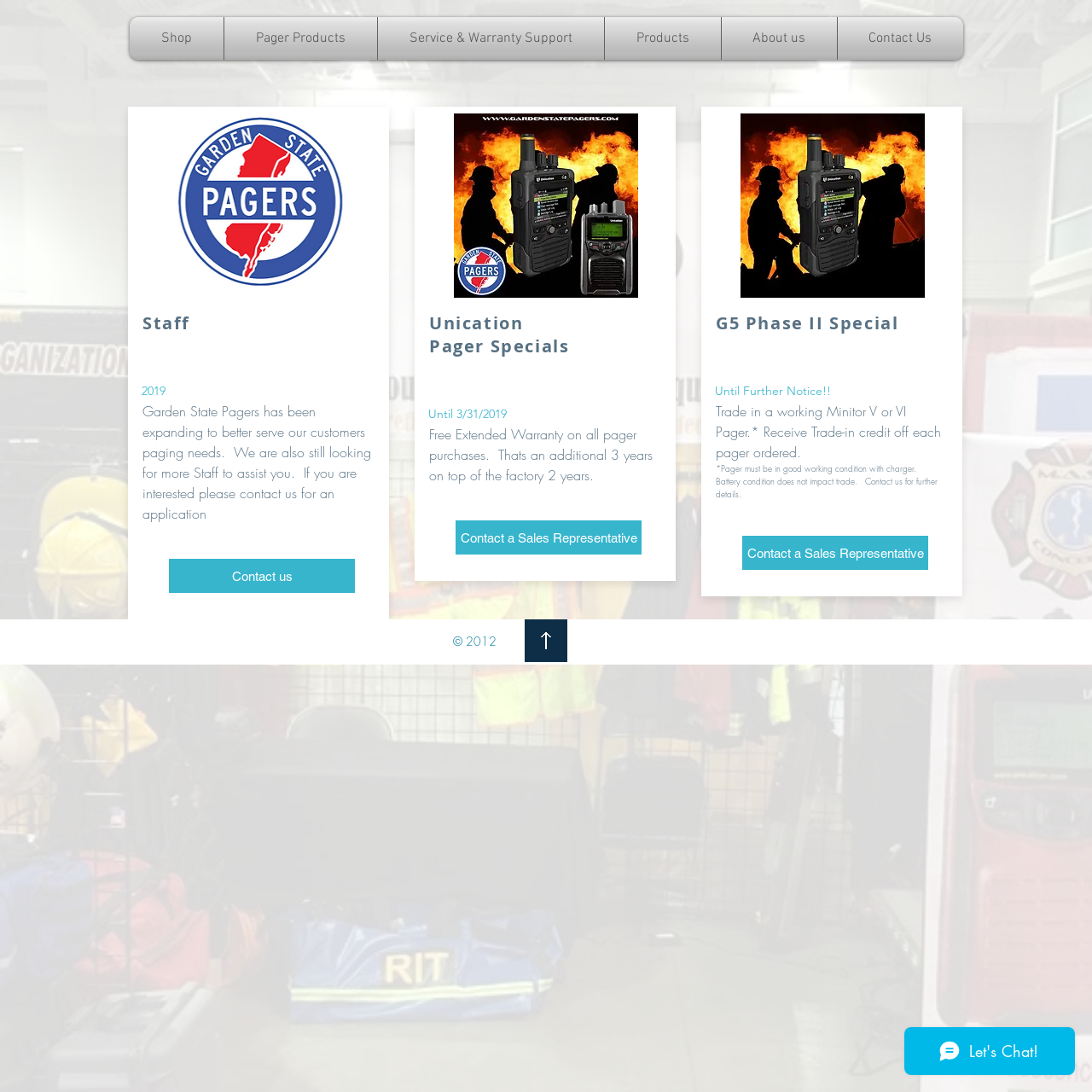Find the bounding box coordinates for the area that should be clicked to accomplish the instruction: "Click on the 'Shop' link".

[0.118, 0.016, 0.204, 0.055]